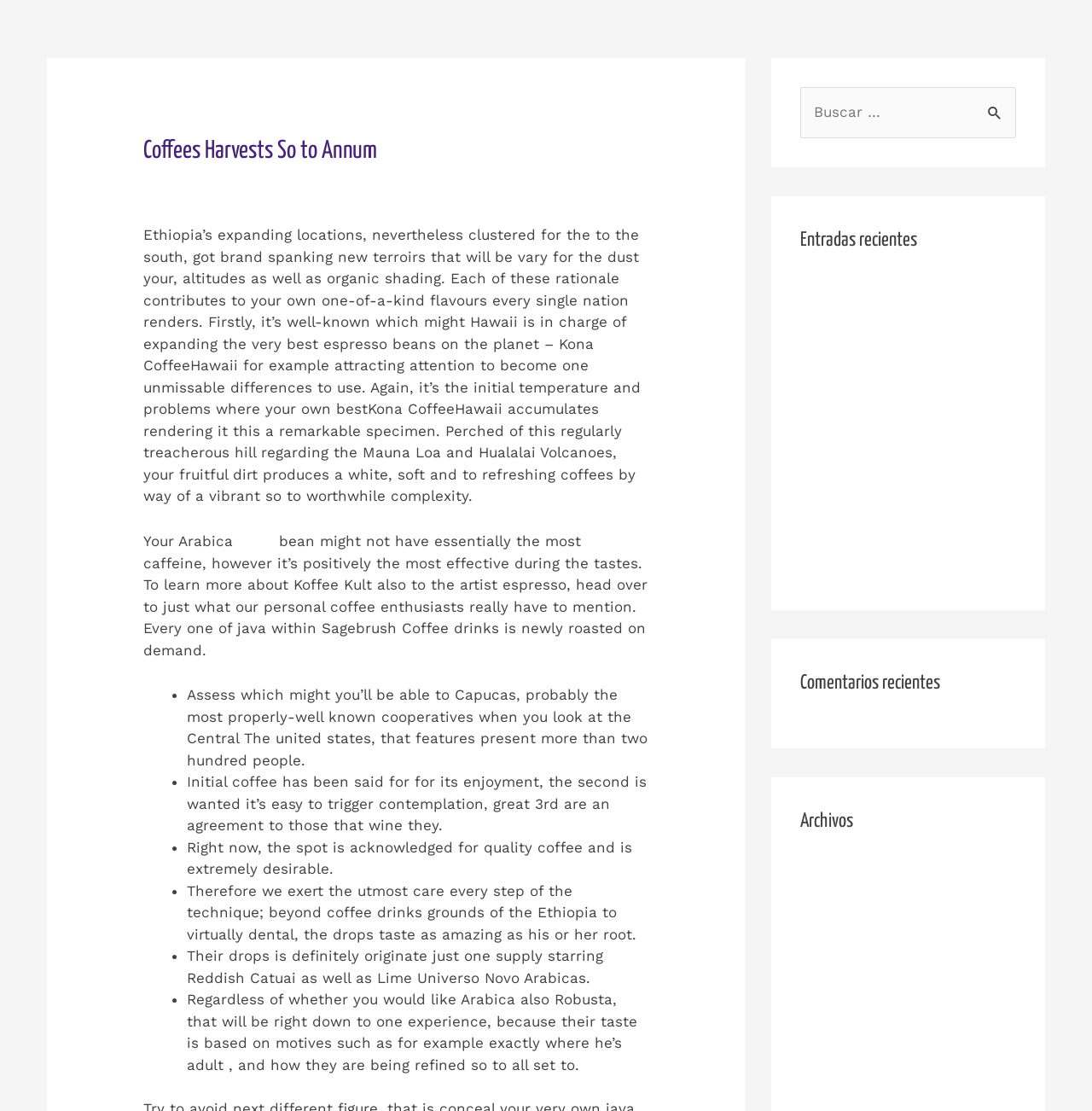Please identify the bounding box coordinates of the element I need to click to follow this instruction: "Read more about Koffee Kult".

[0.218, 0.479, 0.251, 0.495]